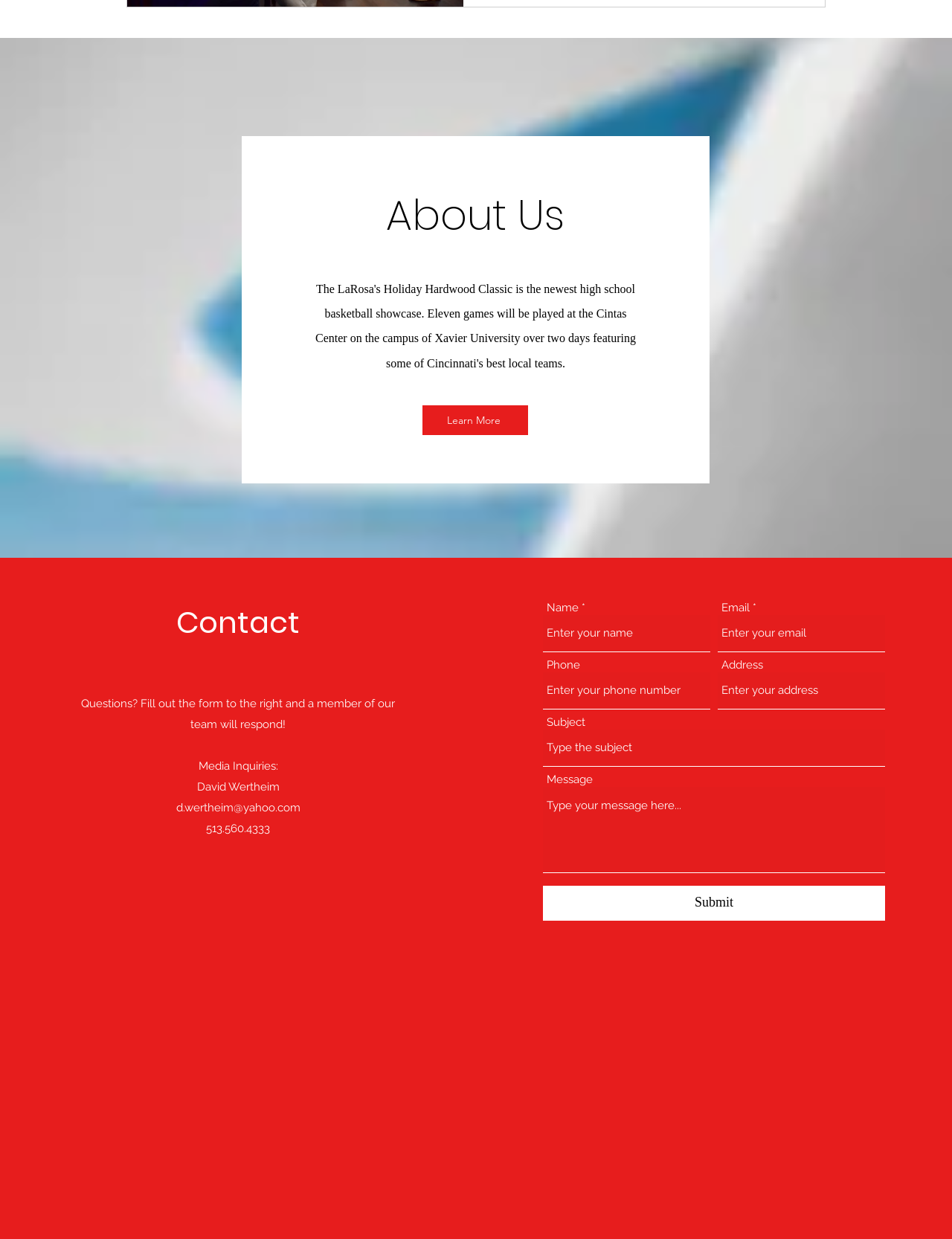Look at the image and answer the question in detail:
What are the required fields in the contact form?

The required fields in the contact form are Name and Email, as indicated by the asterisk symbol (*) next to these fields.